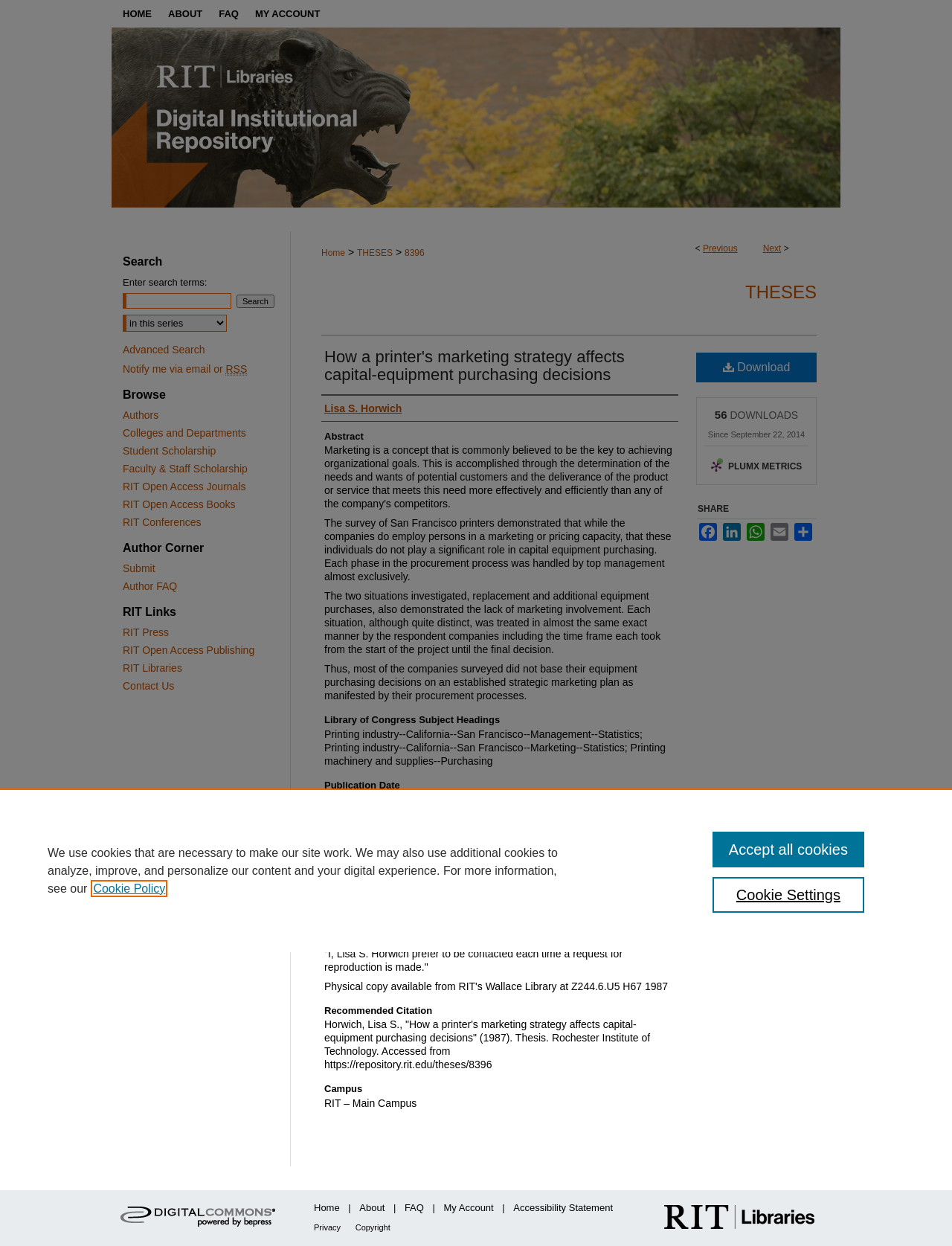Who is the author of the thesis?
Please use the visual content to give a single word or phrase answer.

Lisa S. Horwich